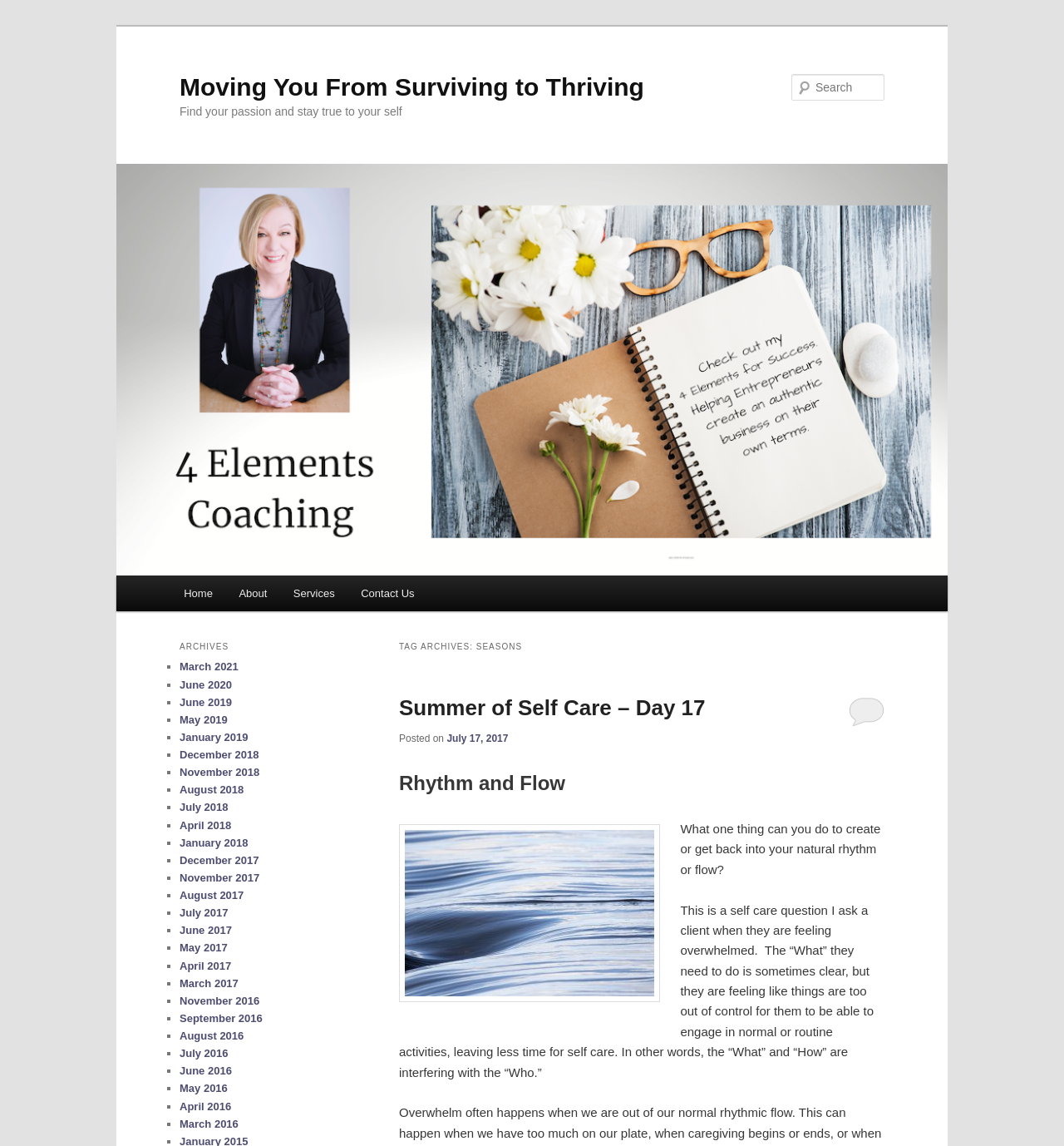What is the purpose of the search box?
Answer the question in as much detail as possible.

I found a textbox with the label 'Search' and a static text 'Search' next to it. This suggests that the purpose of the search box is to allow users to search the website for specific content.